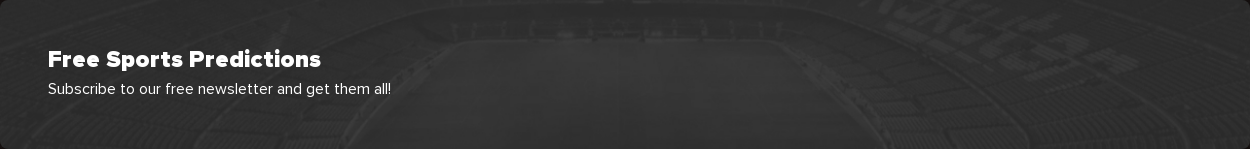Give a one-word or phrase response to the following question: What is the purpose of the banner?

To attract subscribers